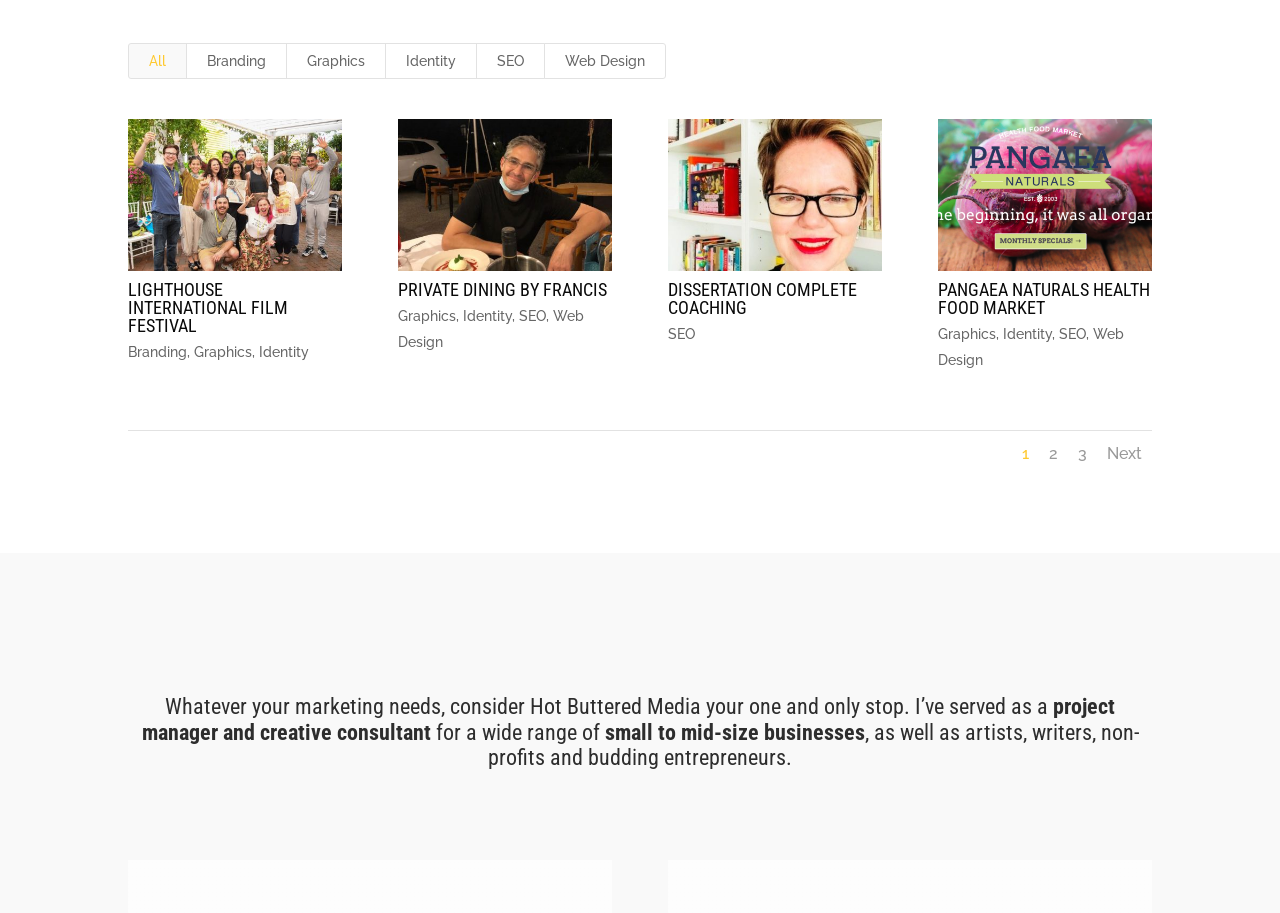Determine the bounding box coordinates in the format (top-left x, top-left y, bottom-right x, bottom-right y). Ensure all values are floating point numbers between 0 and 1. Identify the bounding box of the UI element described by: Graphics

[0.733, 0.357, 0.778, 0.375]